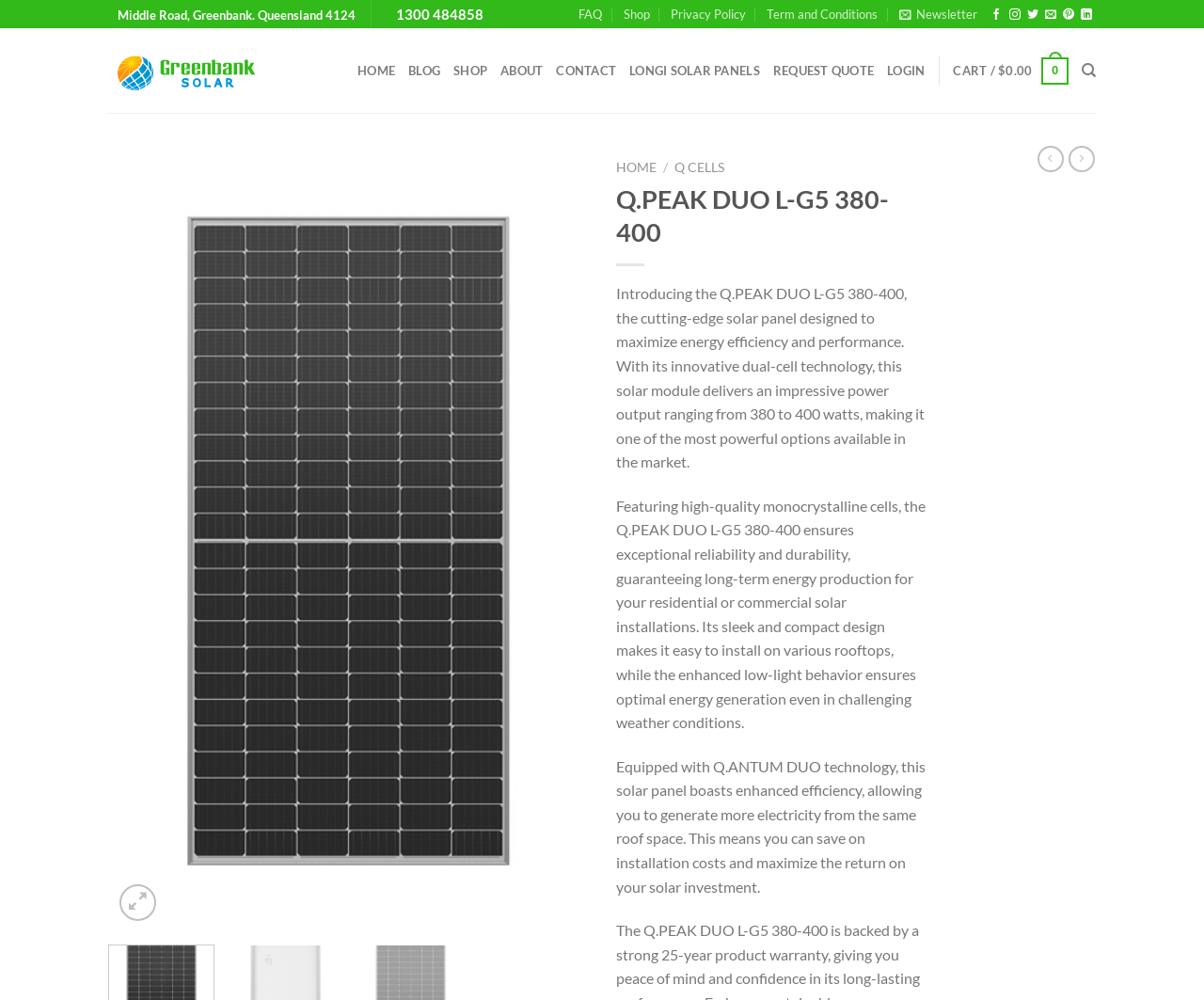What is the power output range of the solar panel?
Look at the image and construct a detailed response to the question.

I found the answer by reading the static text element that describes the solar panel, which mentions that it 'delivers an impressive power output ranging from 380 to 400 watts'.